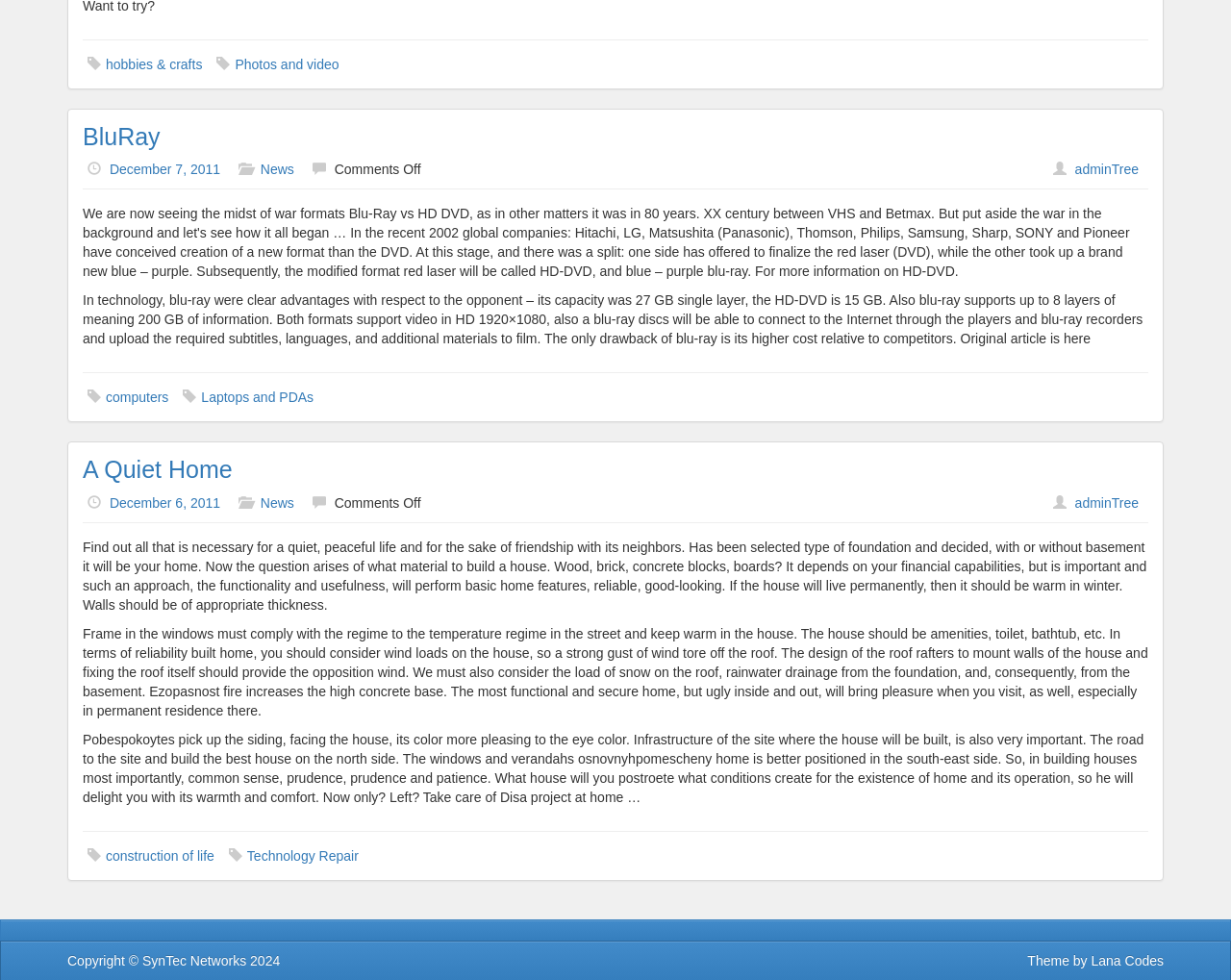Given the description of the UI element: "December 7, 2011", predict the bounding box coordinates in the form of [left, top, right, bottom], with each value being a float between 0 and 1.

[0.089, 0.165, 0.179, 0.181]